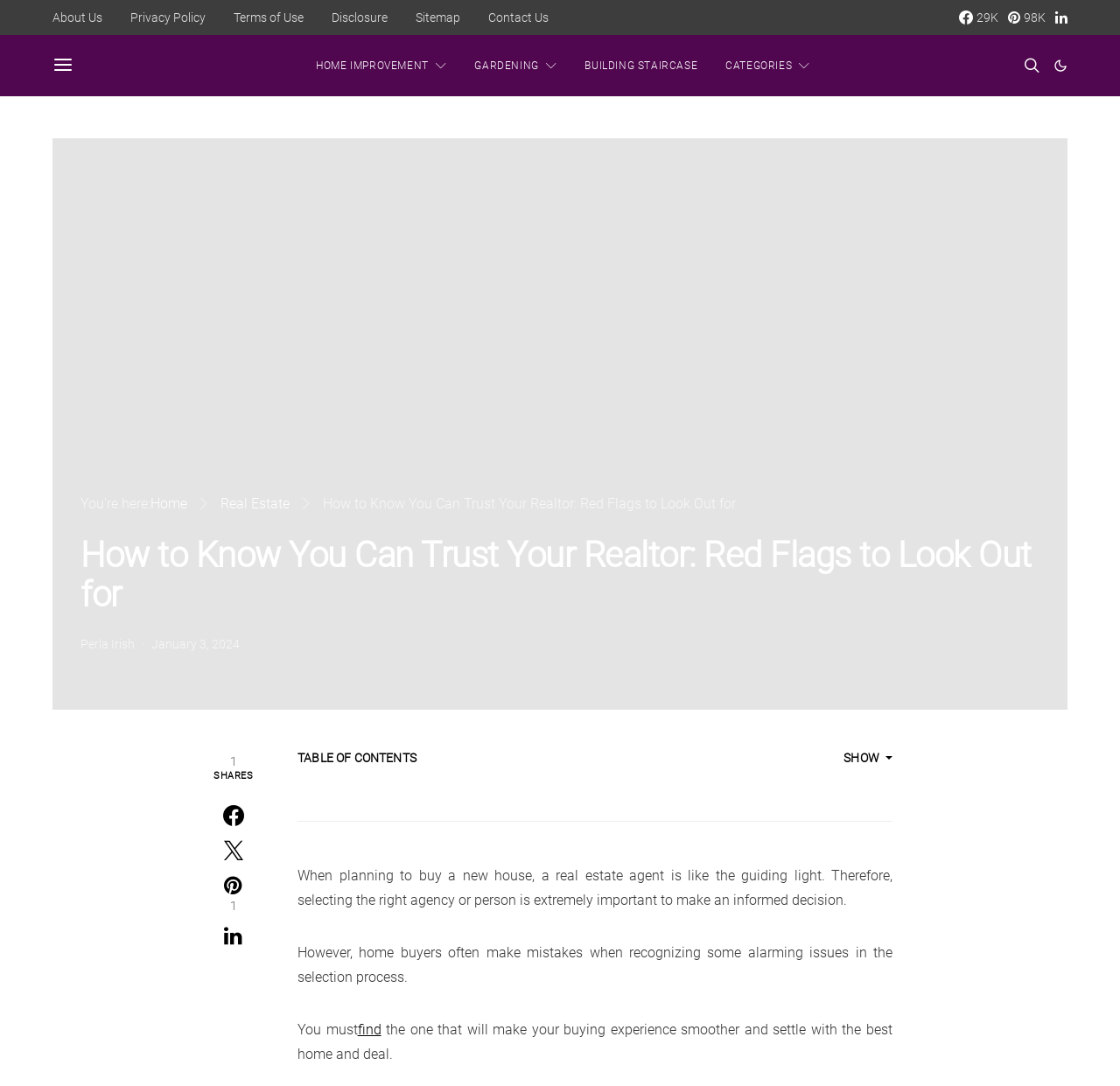Locate the bounding box of the UI element defined by this description: "0". The coordinates should be given as four float numbers between 0 and 1, formatted as [left, top, right, bottom].

[0.184, 0.852, 0.232, 0.871]